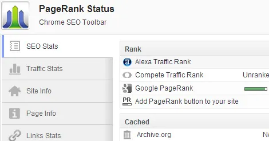Respond to the following question using a concise word or phrase: 
What is the purpose of the tool?

To understand website ranking